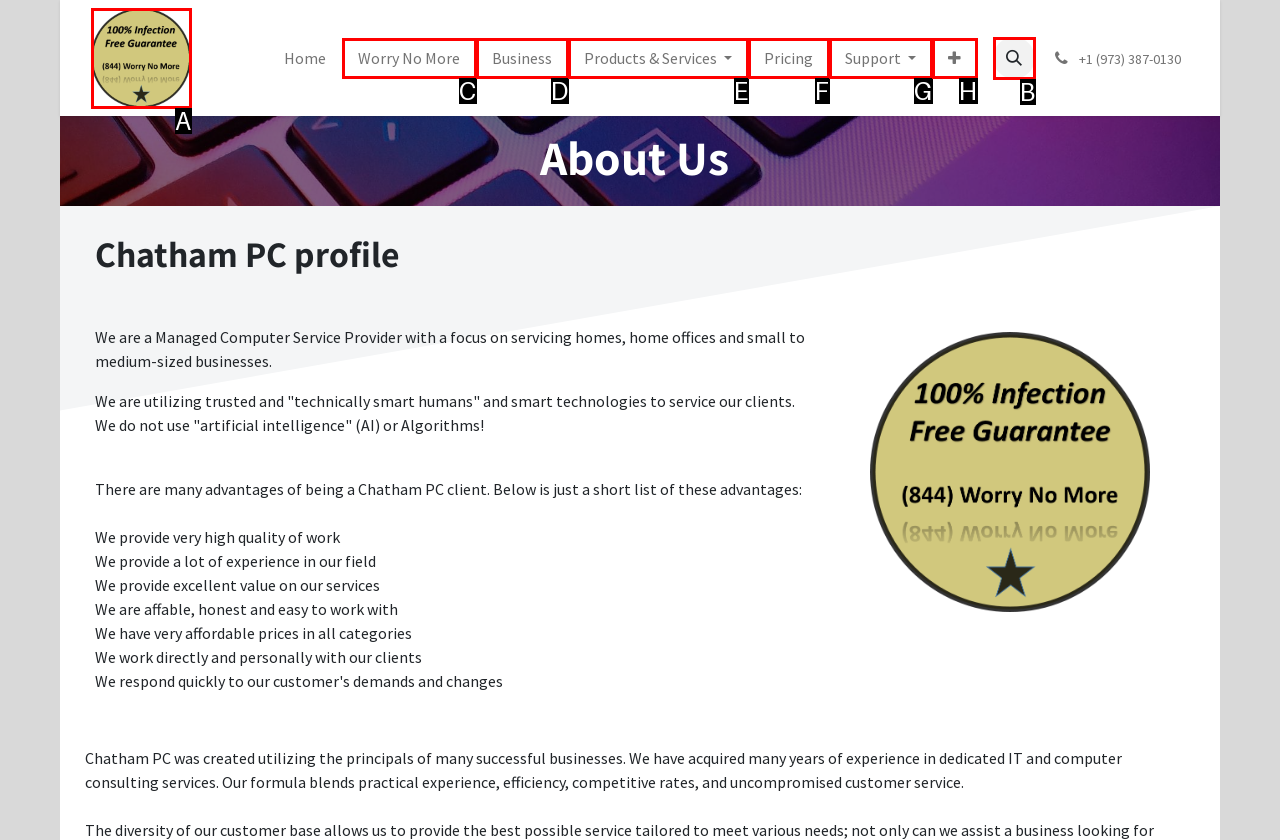Assess the description: Pricing and select the option that matches. Provide the letter of the chosen option directly from the given choices.

F